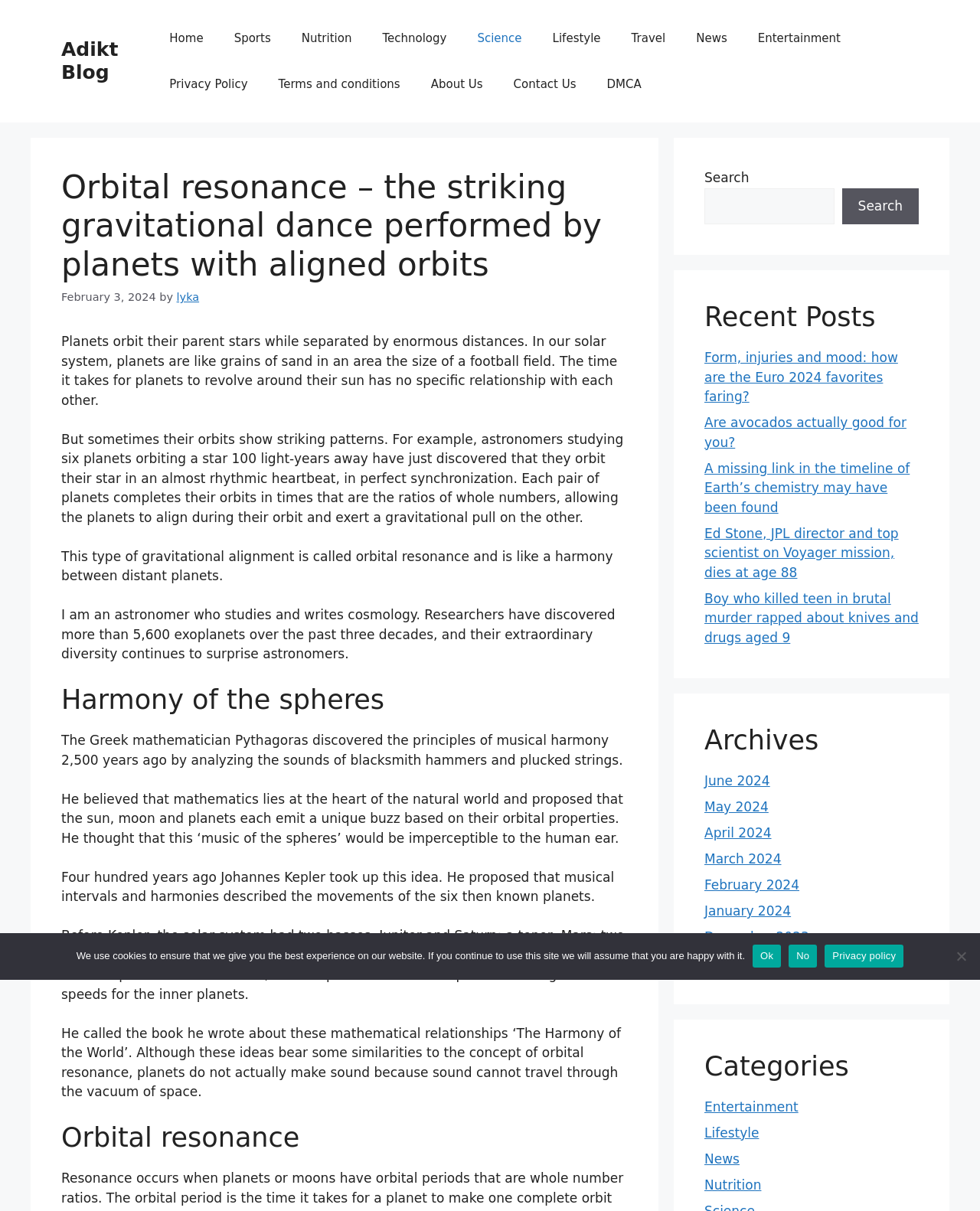Create a full and detailed caption for the entire webpage.

The webpage is a blog post titled "Orbital resonance – the striking gravitational dance performed by planets with aligned orbits" on the Adikt Blog website. At the top of the page, there is a banner with a link to the website's homepage. Below the banner, there is a navigation menu with links to various categories, including Home, Sports, Nutrition, Technology, Science, Lifestyle, Travel, News, Entertainment, Privacy Policy, Terms and conditions, About Us, Contact Us, and DMCA.

The main content of the page is divided into several sections. The first section has a heading that matches the title of the blog post, followed by a brief introduction to the topic of orbital resonance. The introduction is accompanied by a timestamp indicating that the post was published on February 3, 2024.

The next section discusses the concept of orbital resonance, explaining how planets can orbit their star in a rhythmic pattern. This is followed by a section that delves into the history of the idea, citing the Greek mathematician Pythagoras and Johannes Kepler's work on the harmony of the spheres.

The page also features a search bar and a section titled "Recent Posts" that lists several links to other blog posts, including articles on sports, health, and science. Additionally, there is a section titled "Archives" that lists links to blog posts from previous months, and a section titled "Categories" that lists links to various categories of blog posts.

At the bottom of the page, there is a cookie notice dialog that informs users about the website's use of cookies and provides links to the privacy policy and options to accept or decline cookies.